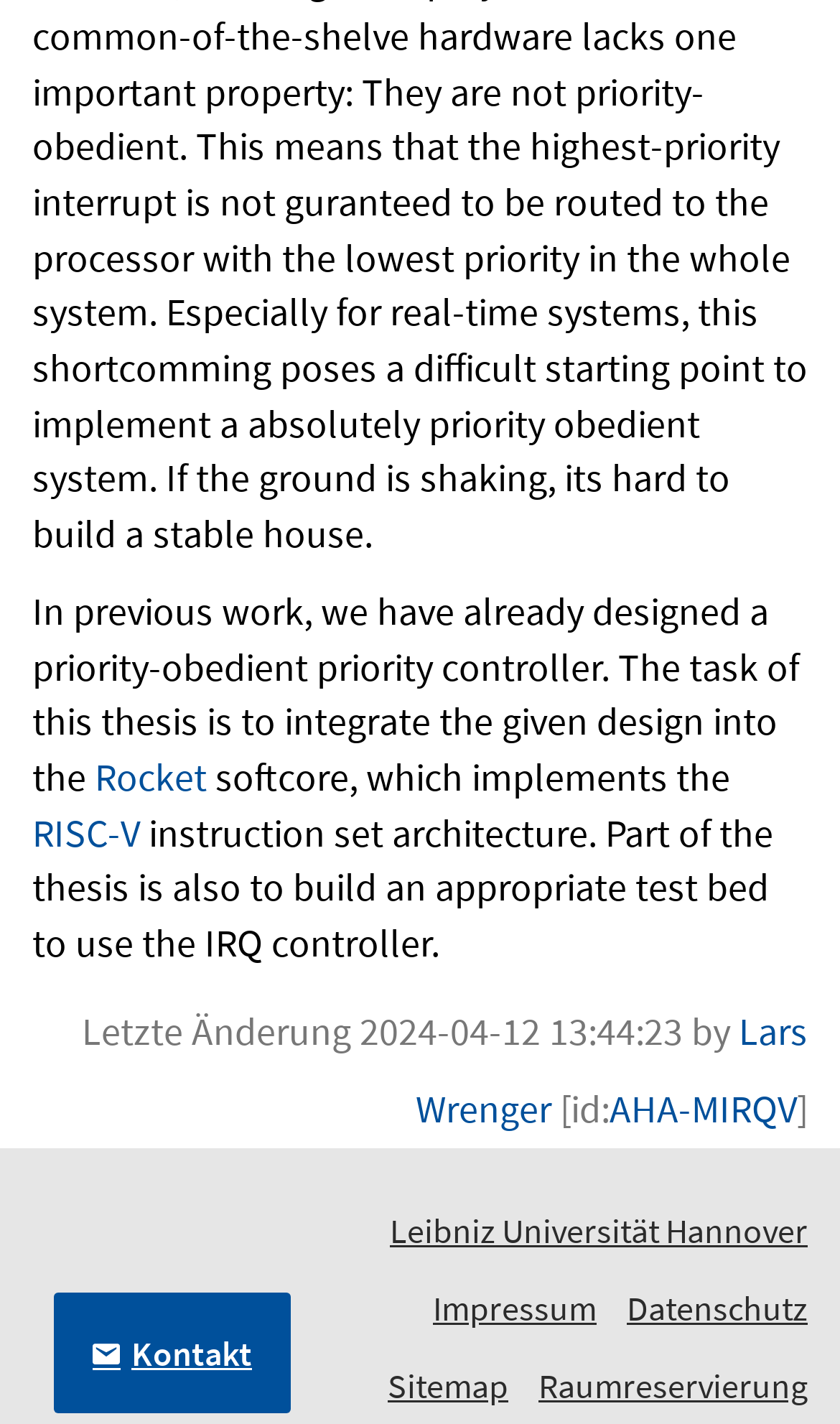Locate the bounding box coordinates of the segment that needs to be clicked to meet this instruction: "view the AHA-MIRQV page".

[0.726, 0.761, 0.949, 0.795]